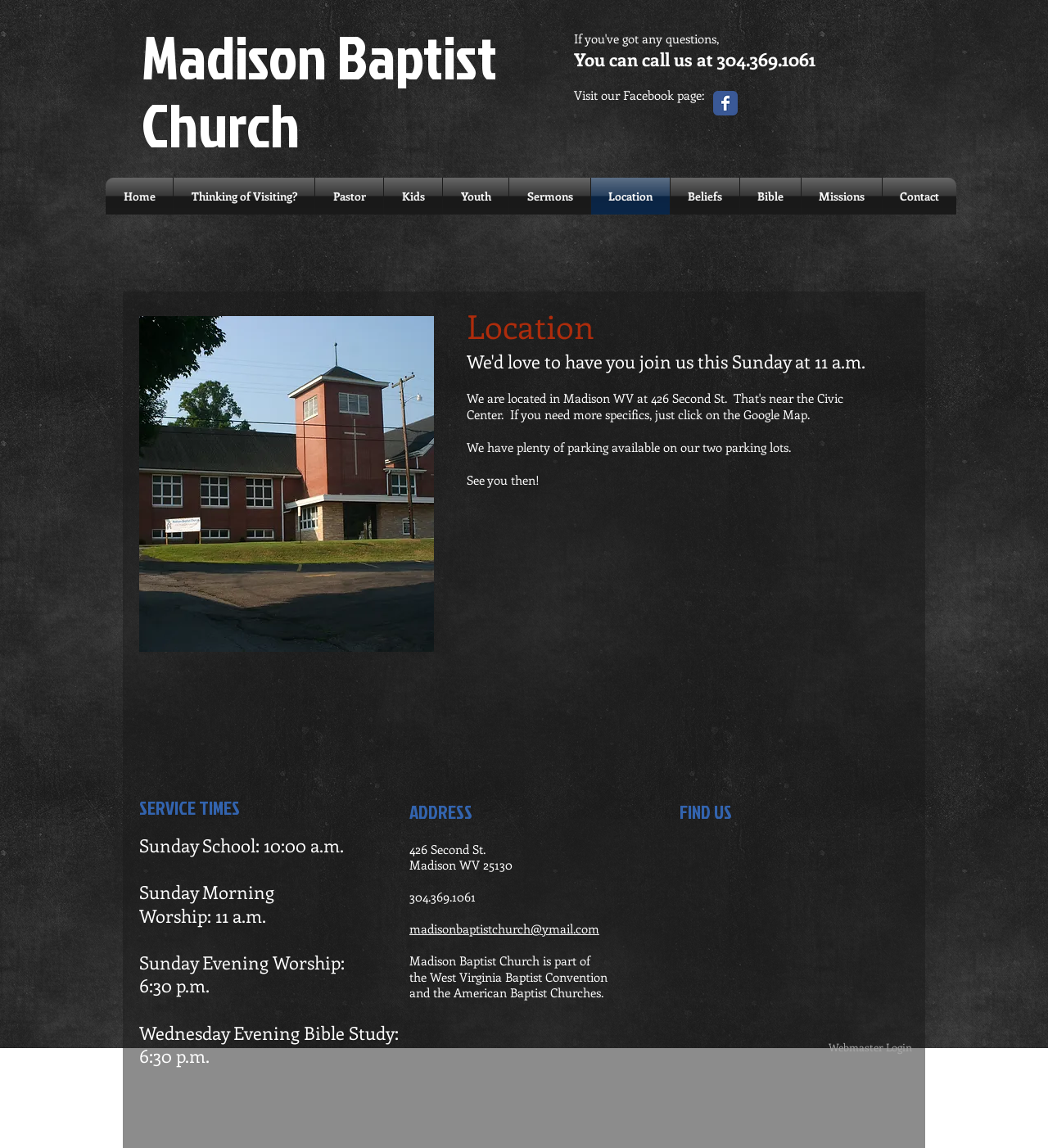What is the address of Madison Baptist Church?
Refer to the screenshot and deliver a thorough answer to the question presented.

I found the address by looking at the static text elements on the webpage, specifically the ones that say '426 Second St.' and 'Madison WV 25130' under the 'ADDRESS' section.